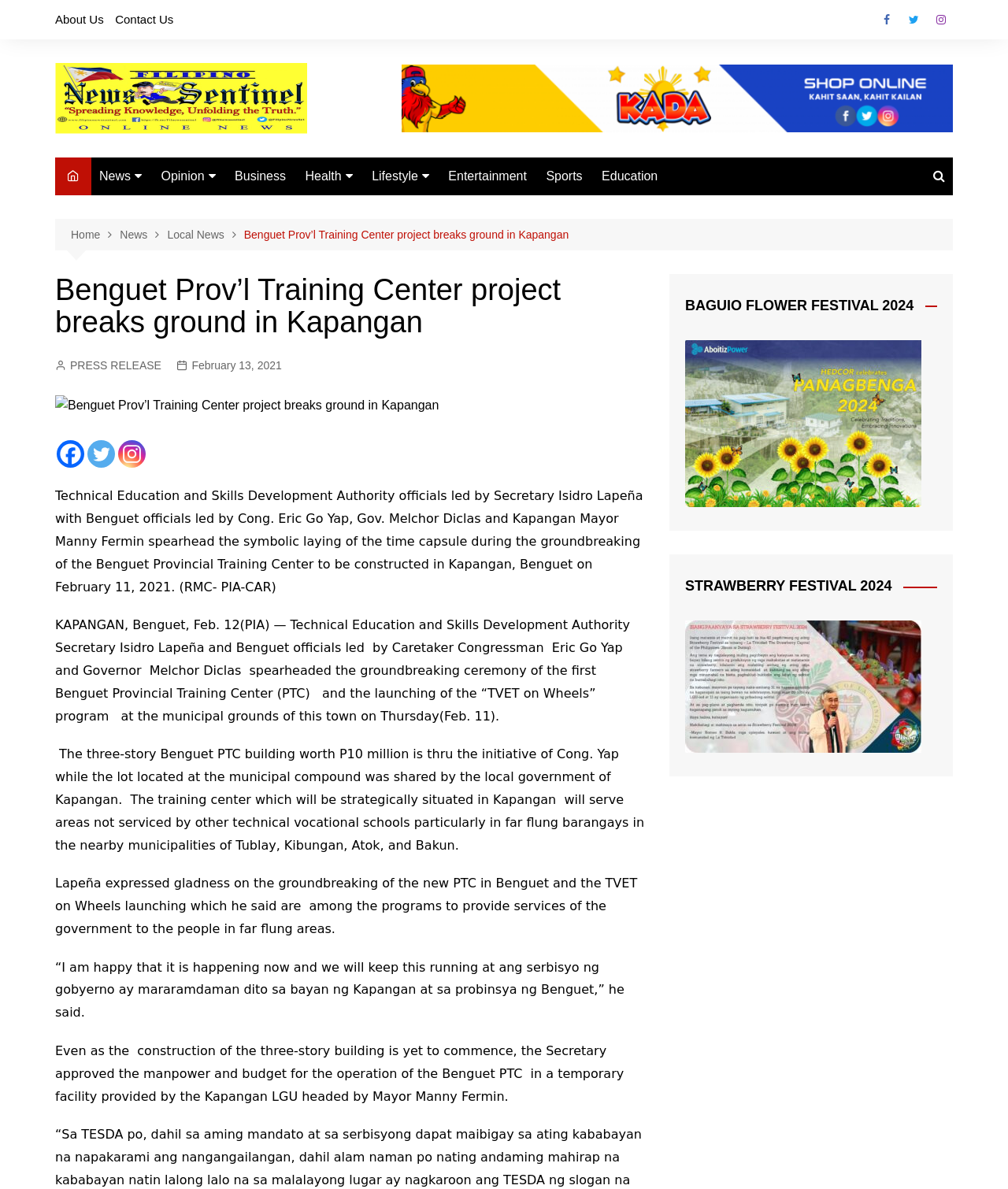Please identify the bounding box coordinates for the region that you need to click to follow this instruction: "Click on the 'Writing' link".

None